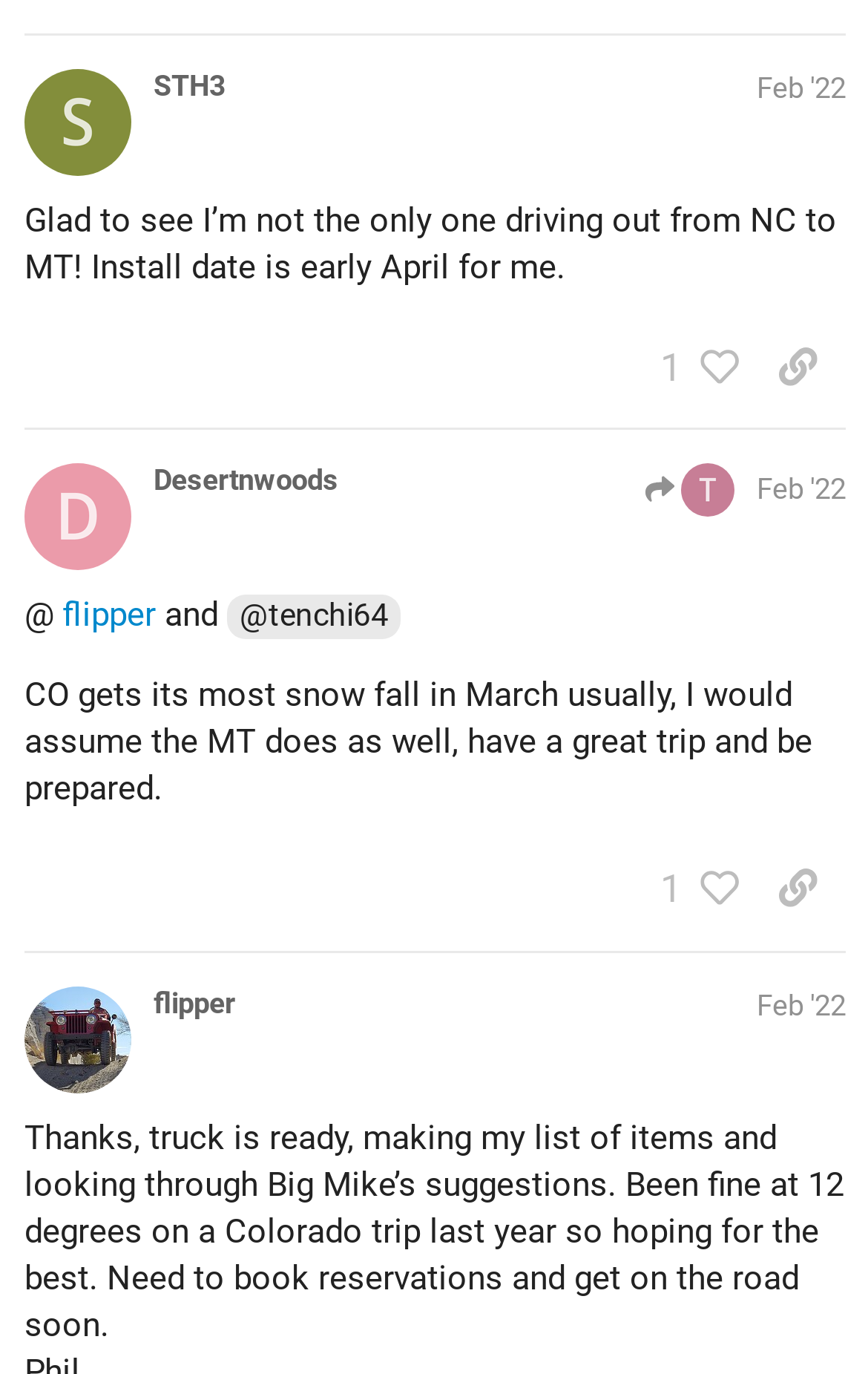How many posts are on this page?
Please provide a single word or phrase as the answer based on the screenshot.

2